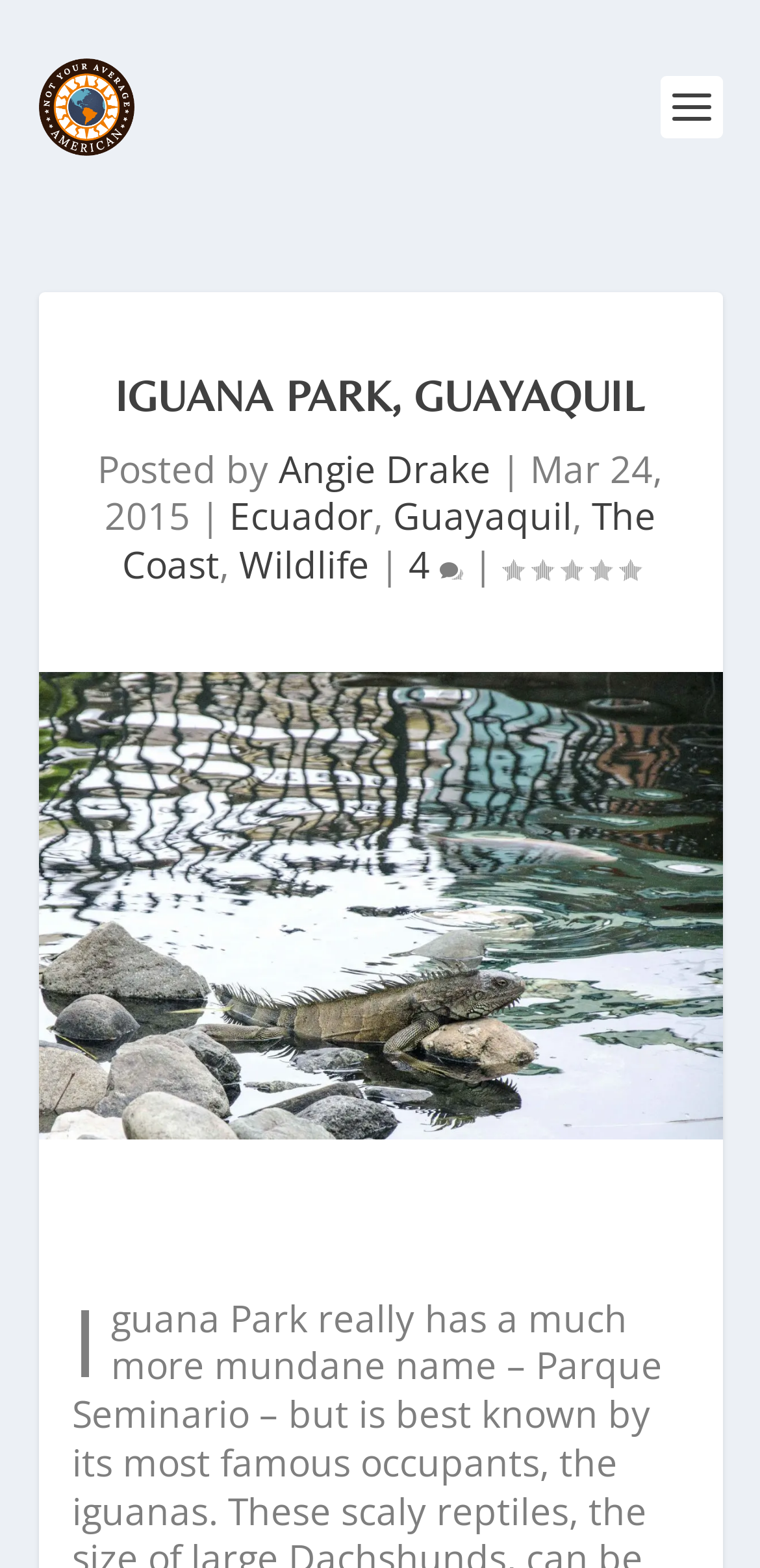Identify the text that serves as the heading for the webpage and generate it.

IGUANA PARK, GUAYAQUIL